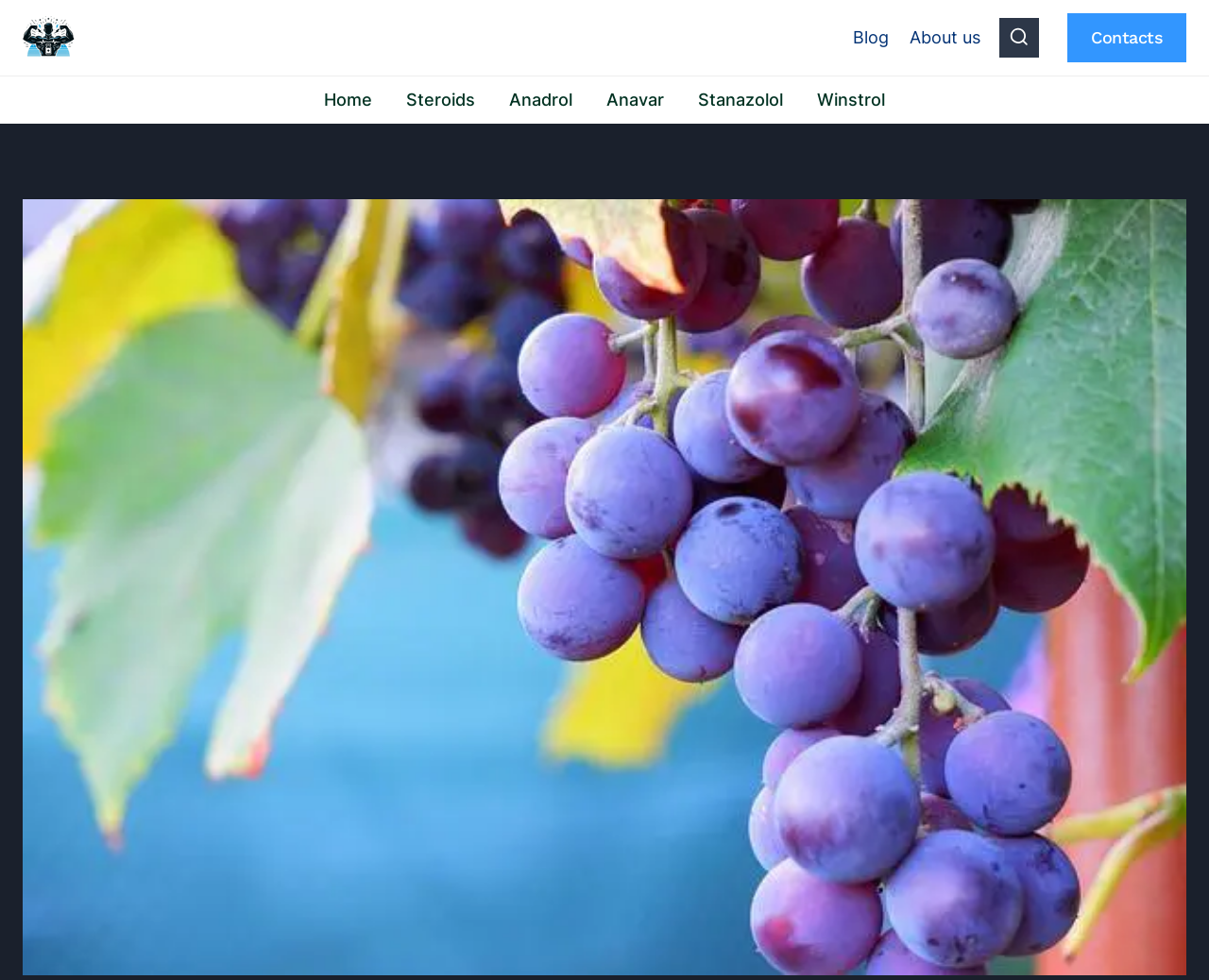Deliver a detailed narrative of the webpage's visual and textual elements.

The webpage is about Winstrol, a popular steroid among athletes, and its effects on testosterone levels. At the top left of the page, there is a logo with the text "Winstrol Results" and an accompanying image. Below the logo, there is a primary navigation menu with links to "Home", "Steroids", "Anadrol", "Anavar", "Stanazolol", and "Winstrol". 

To the right of the primary navigation menu, there is a secondary navigation menu with links to "Blog" and "About us". Further to the right, there is a button to "View Search Form". At the top right corner, there is a link to "Contacts". 

The main content of the page is an article with a title "Does Winstrol Increase Testosterone Levels? The Truth" and a large image that spans the entire width of the page. The article discusses how Winstrol, despite being rumored to increase testosterone levels, actually inhibits natural testosterone production, and highlights the detrimental effects of this powerful drug.